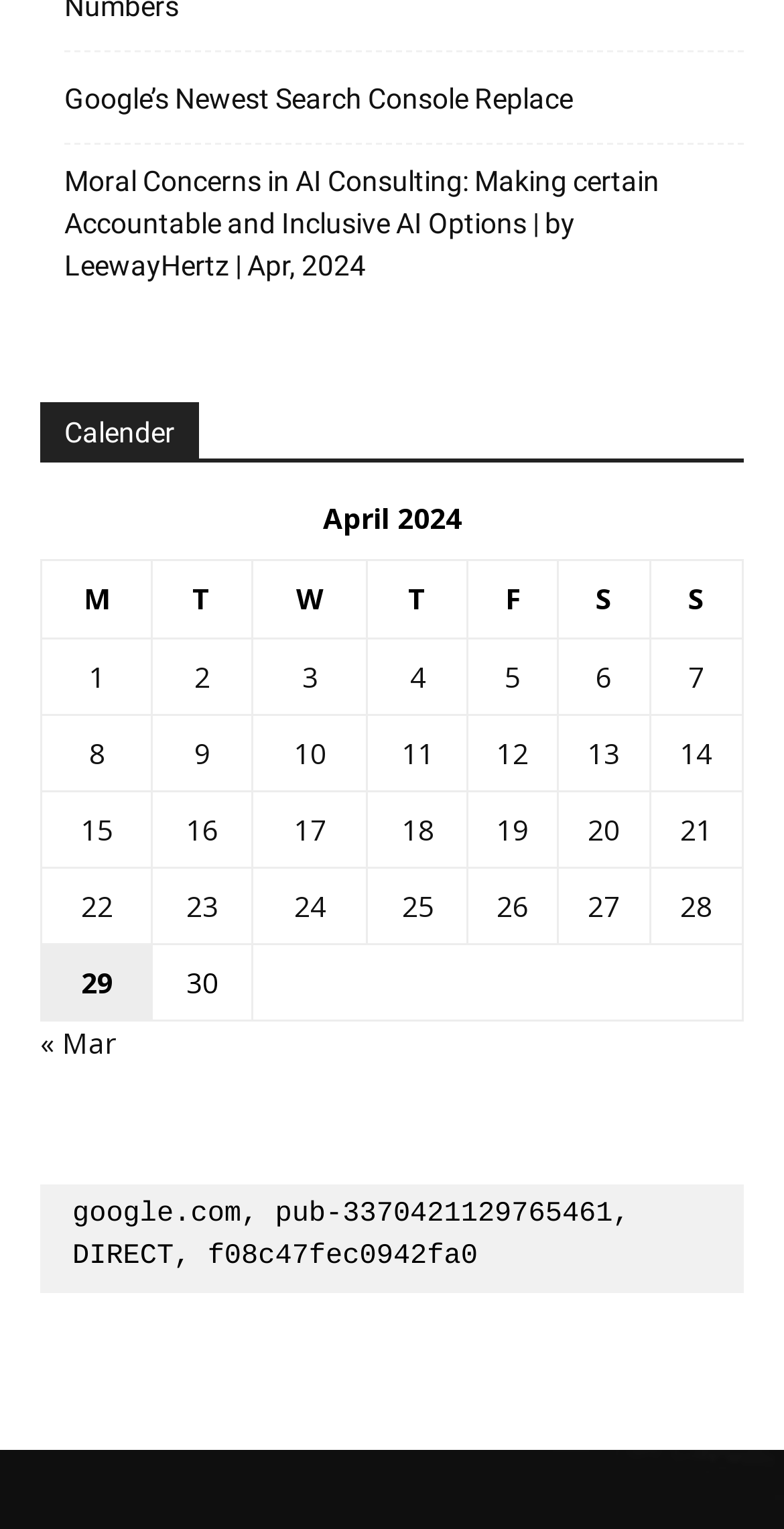Provide a one-word or short-phrase answer to the question:
How many links are there in the calendar?

30